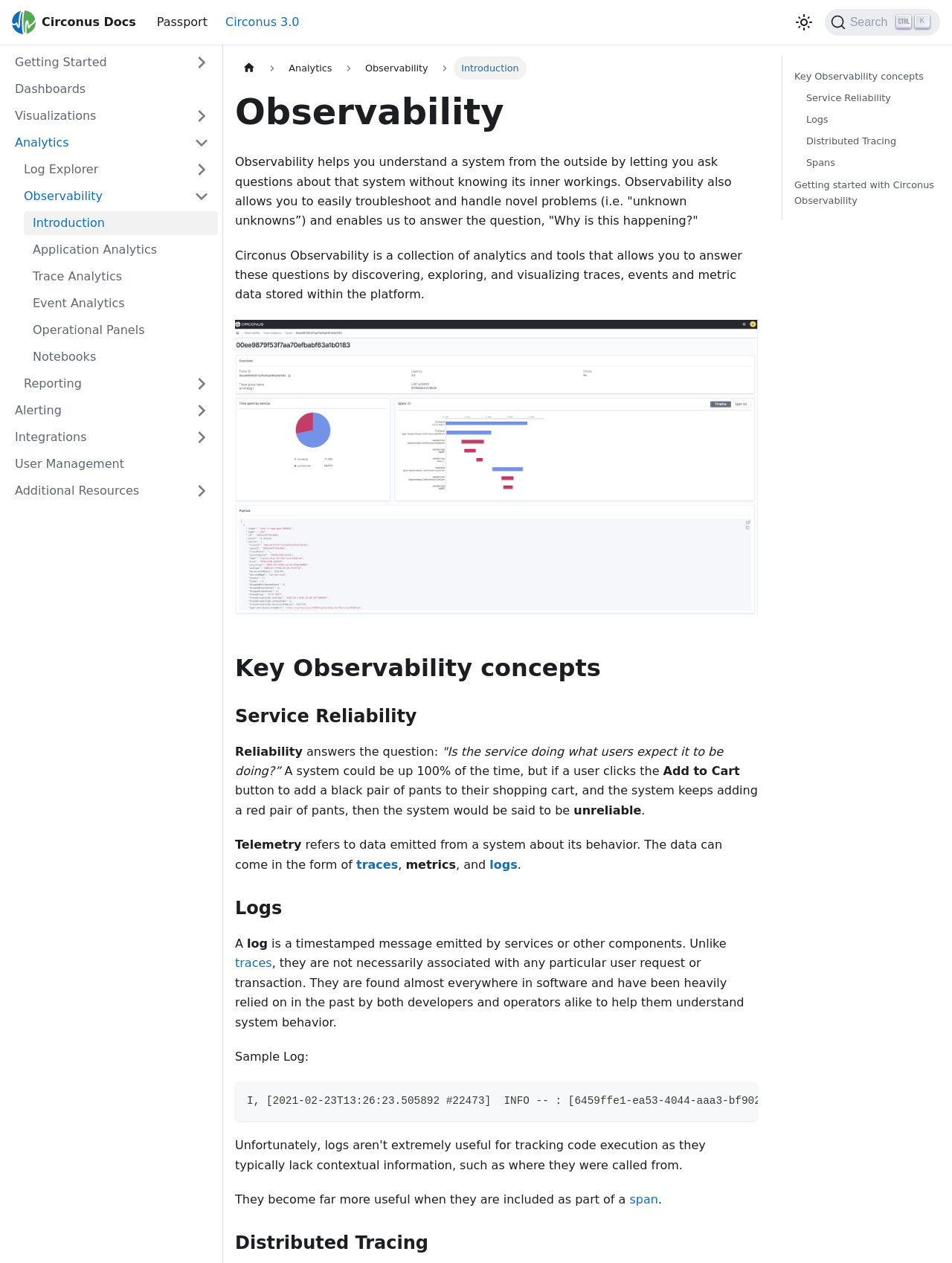Can you find the bounding box coordinates of the area I should click to execute the following instruction: "Direct link to Key Observability concepts"?

[0.631, 0.517, 0.658, 0.54]